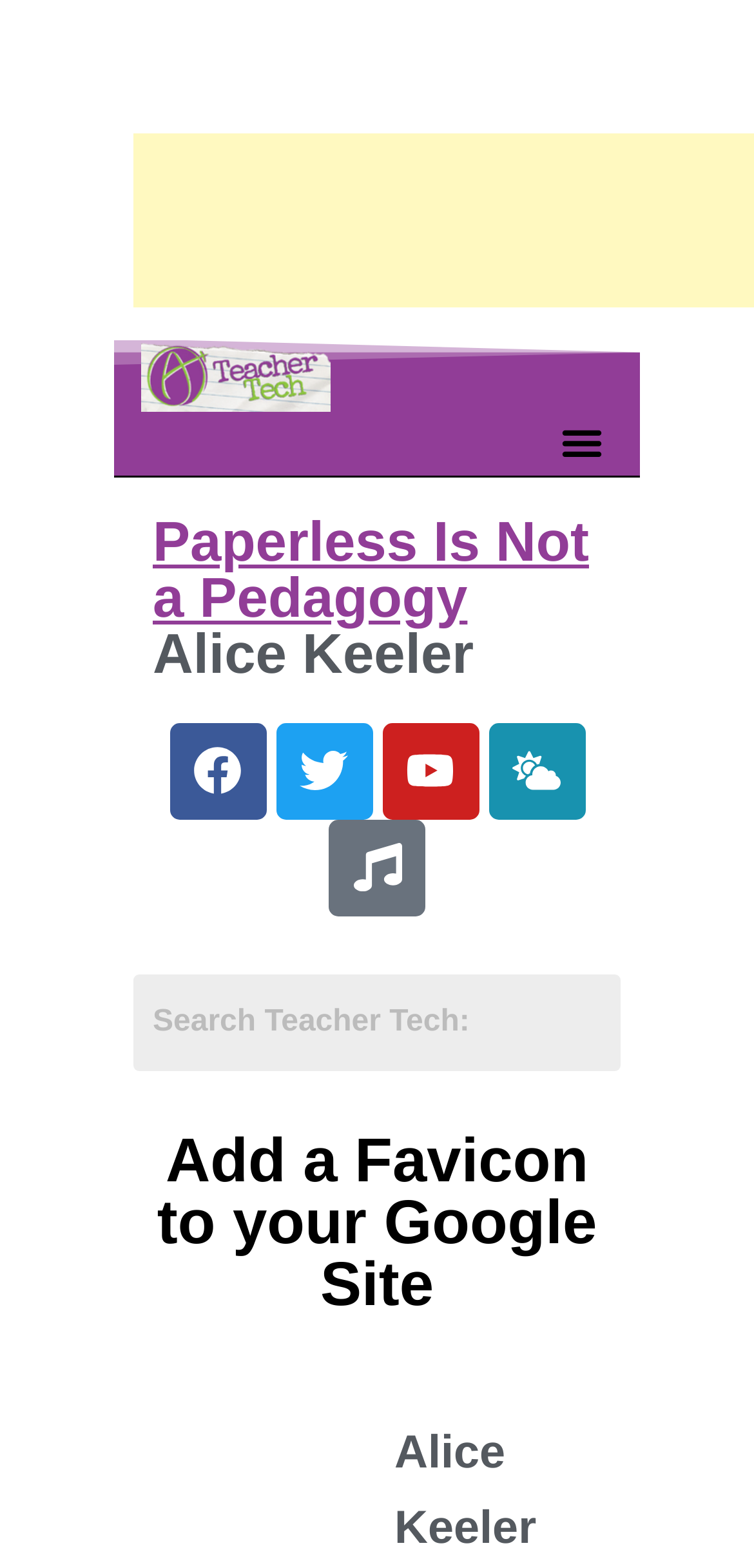Locate the bounding box coordinates of the clickable region necessary to complete the following instruction: "Read the Paperless Is Not a Pedagogy article". Provide the coordinates in the format of four float numbers between 0 and 1, i.e., [left, top, right, bottom].

[0.203, 0.326, 0.781, 0.402]